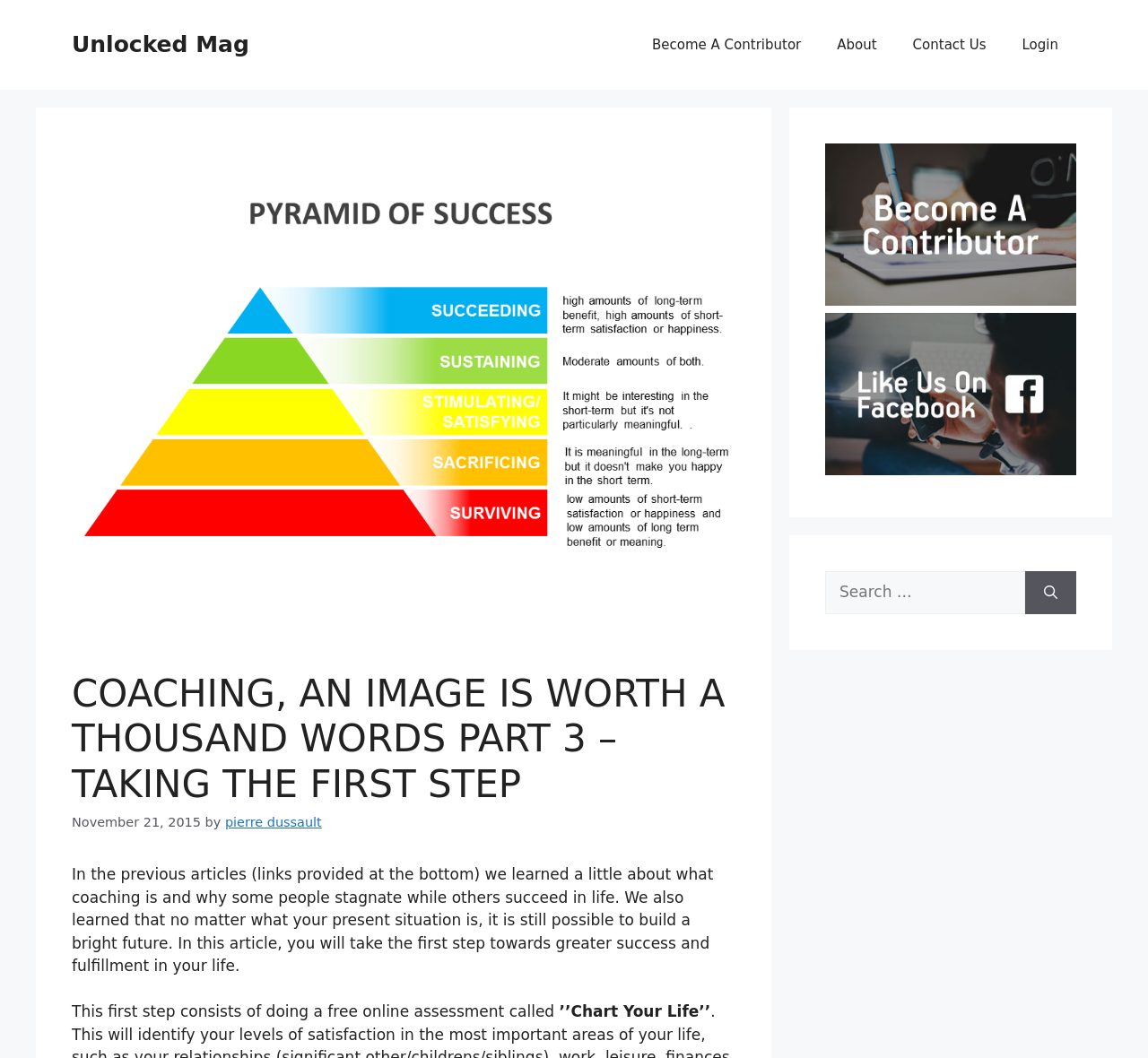Can you specify the bounding box coordinates of the area that needs to be clicked to fulfill the following instruction: "Click on the 'Login' link"?

[0.875, 0.017, 0.938, 0.068]